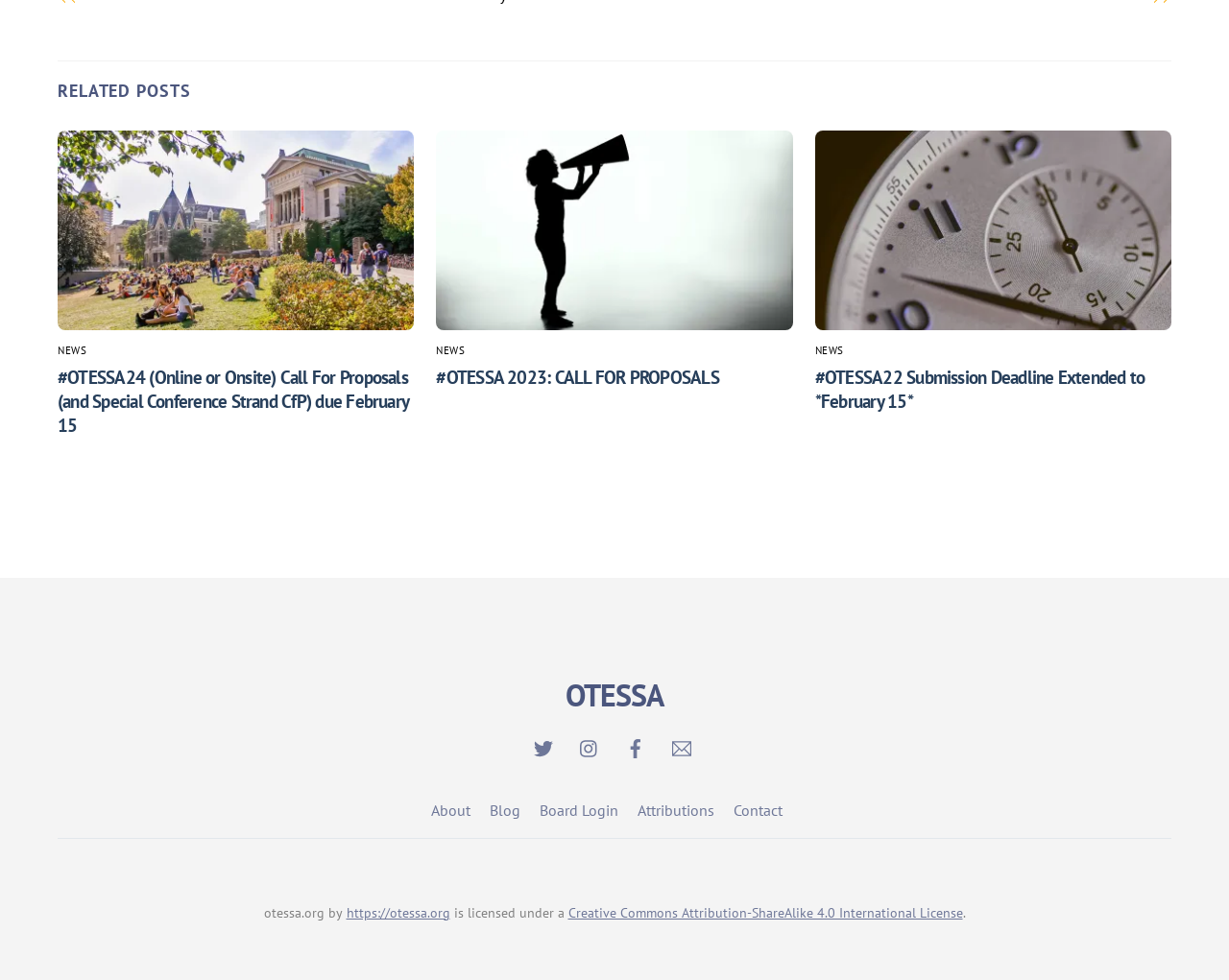Can you determine the bounding box coordinates of the area that needs to be clicked to fulfill the following instruction: "Follow OTESSA on Twitter"?

[0.427, 0.751, 0.458, 0.771]